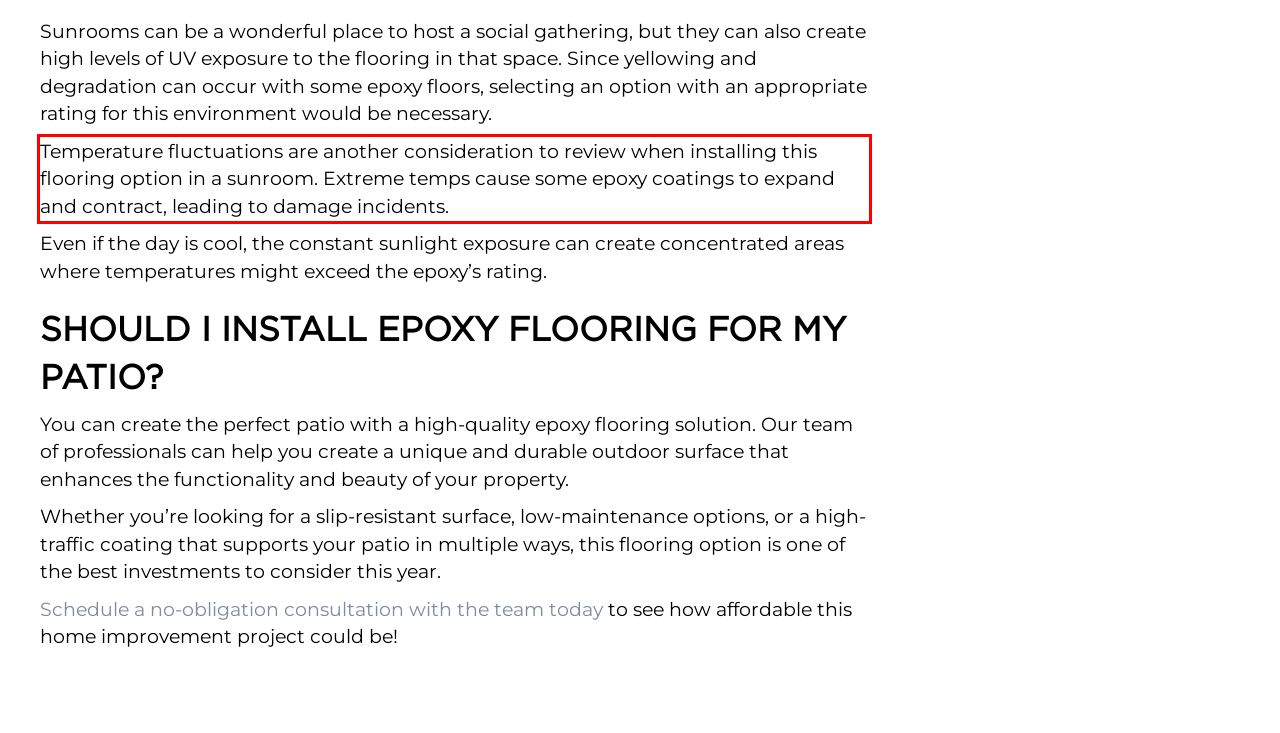The screenshot provided shows a webpage with a red bounding box. Apply OCR to the text within this red bounding box and provide the extracted content.

Temperature fluctuations are another consideration to review when installing this flooring option in a sunroom. Extreme temps cause some epoxy coatings to expand and contract, leading to damage incidents.